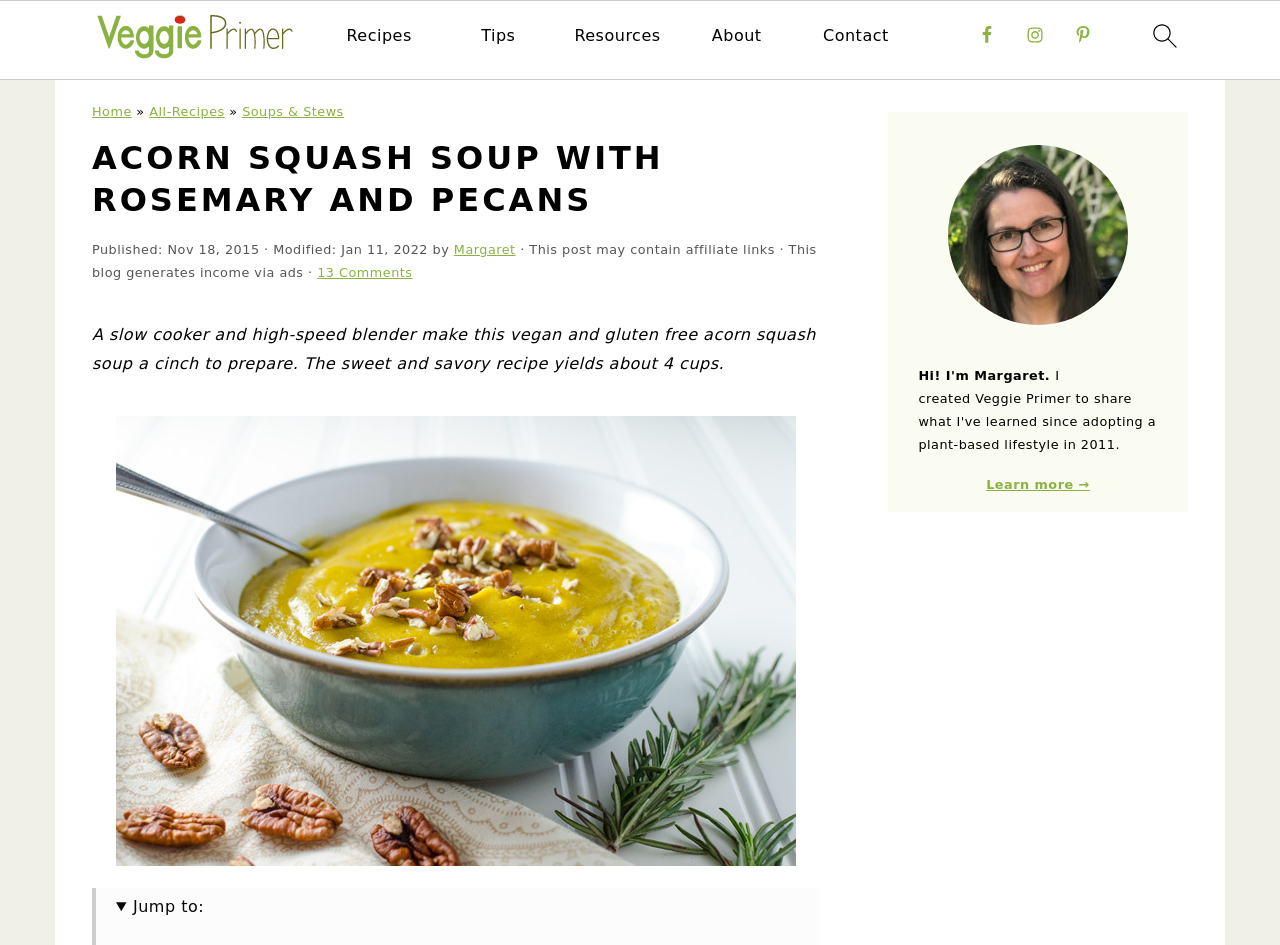Locate the bounding box of the UI element described in the following text: "alt="go to homepage"".

[0.074, 0.001, 0.23, 0.086]